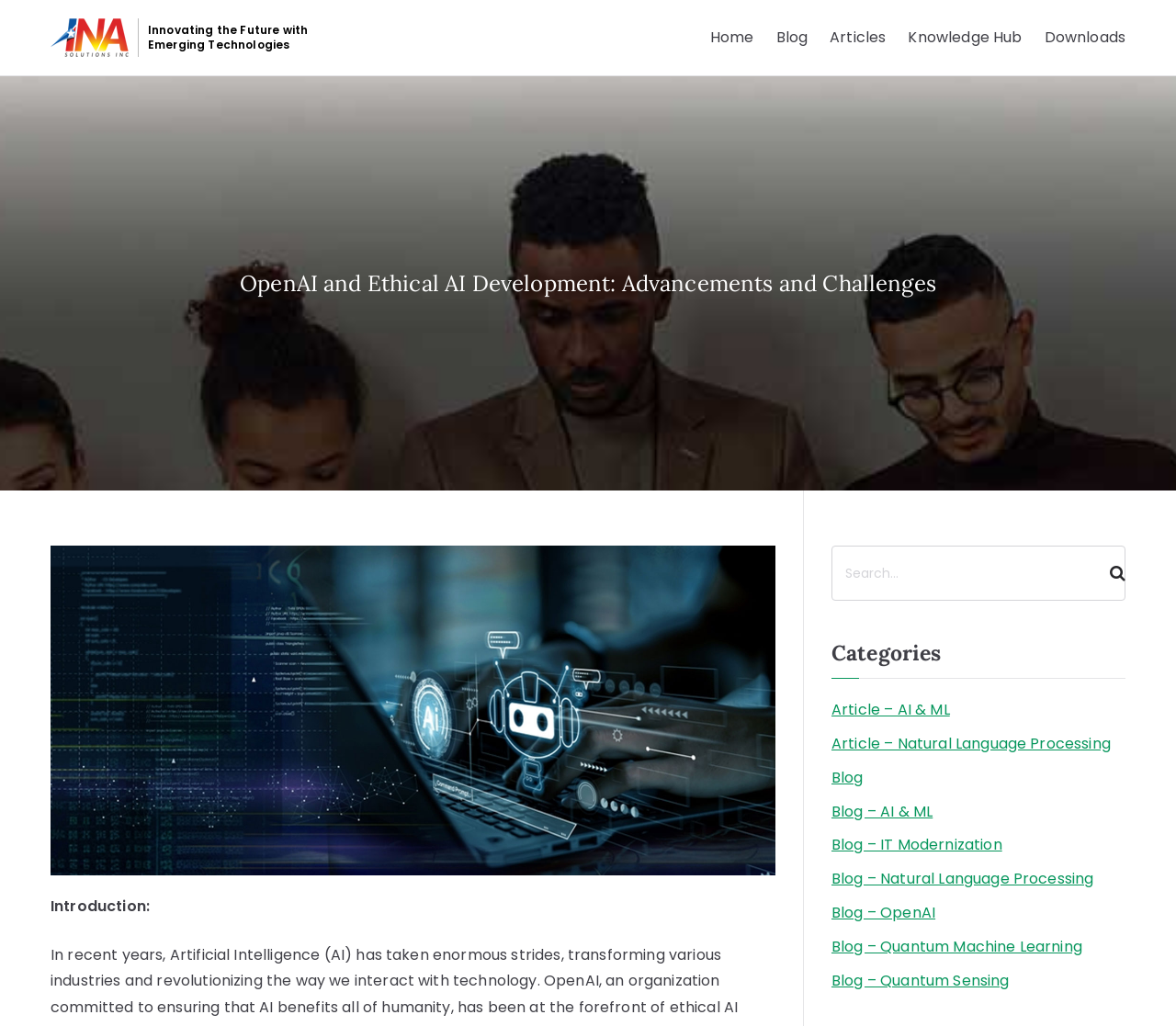Generate the text content of the main headline of the webpage.

OpenAI and Ethical AI Development: Advancements and Challenges